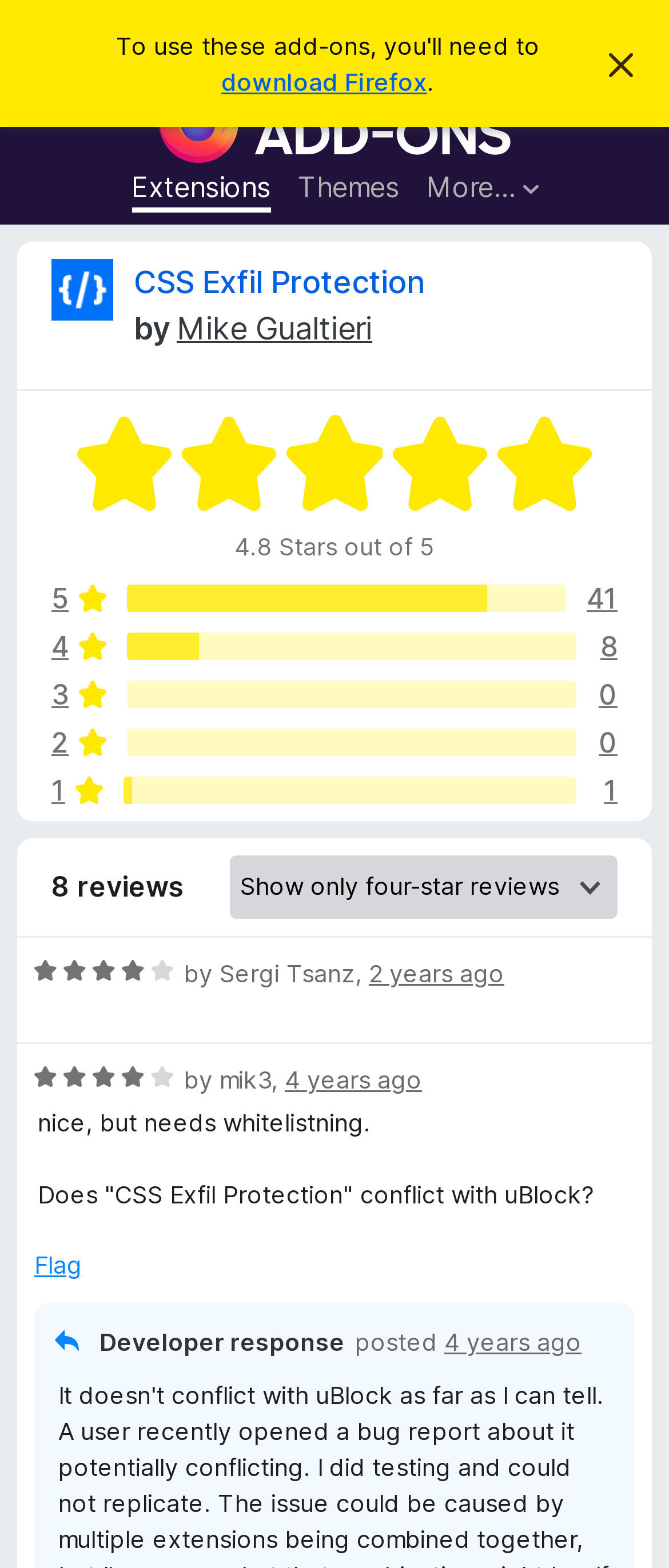Please provide the bounding box coordinates in the format (top-left x, top-left y, bottom-right x, bottom-right y). Remember, all values are floating point numbers between 0 and 1. What is the bounding box coordinate of the region described as: 2 years ago

[0.551, 0.611, 0.754, 0.63]